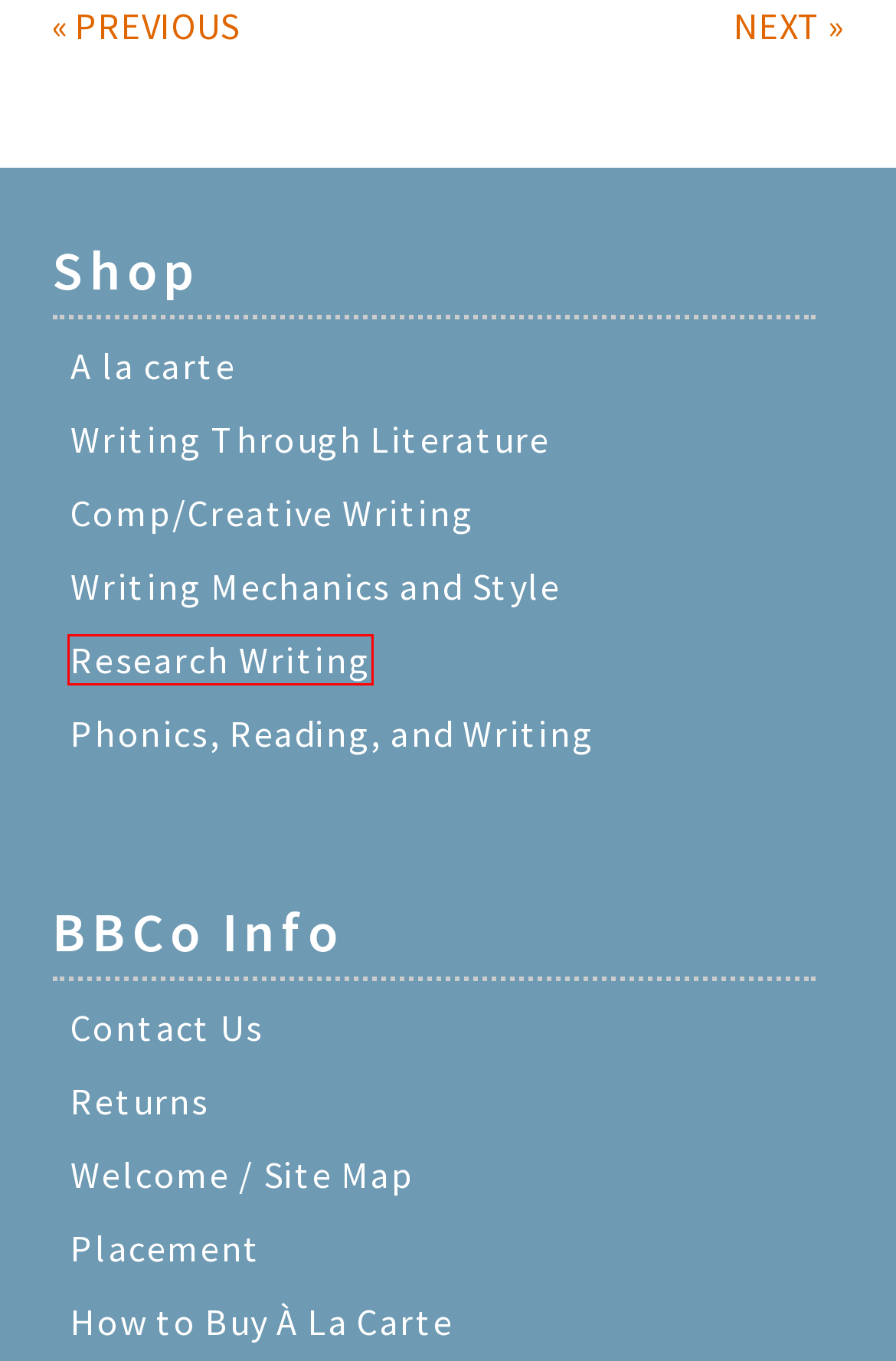A screenshot of a webpage is given, featuring a red bounding box around a UI element. Please choose the webpage description that best aligns with the new webpage after clicking the element in the bounding box. These are the descriptions:
A. Terms & Conditions – Blackbird and Company
B. Phonics, Reading, and Writing – Blackbird and Company
C. Research Writing – Blackbird and Company
D. Contact Us – Blackbird and Company
E. Compositon and Creative Writing – Blackbird and Company
F. Site Map – Blackbird and Company
G. Writing Mechanics and Style – Blackbird and Company
H. How to Buy À La Carte – Blackbird and Company

C